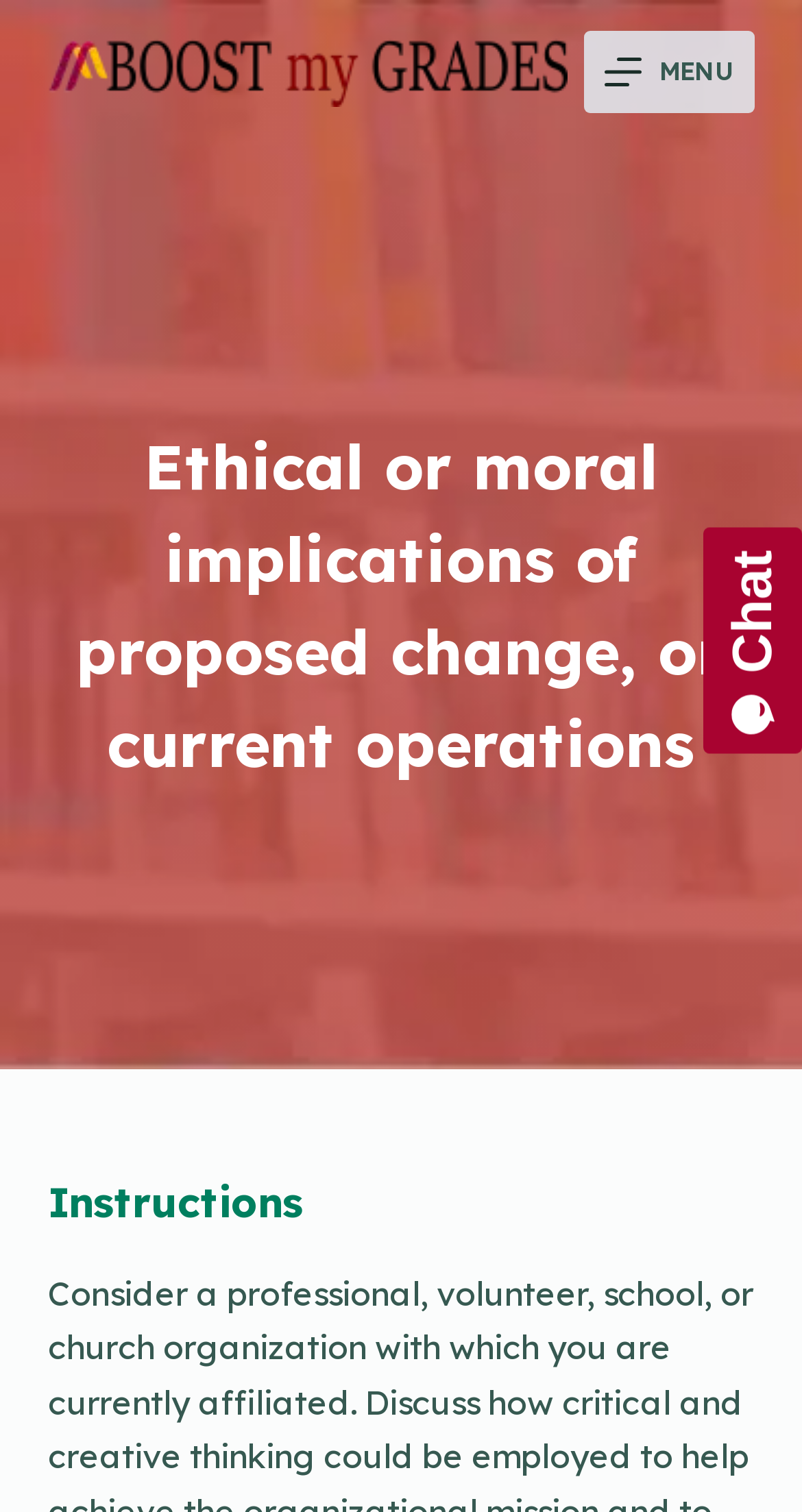Locate and extract the headline of this webpage.

Ethical or moral implications of proposed change, or current operations